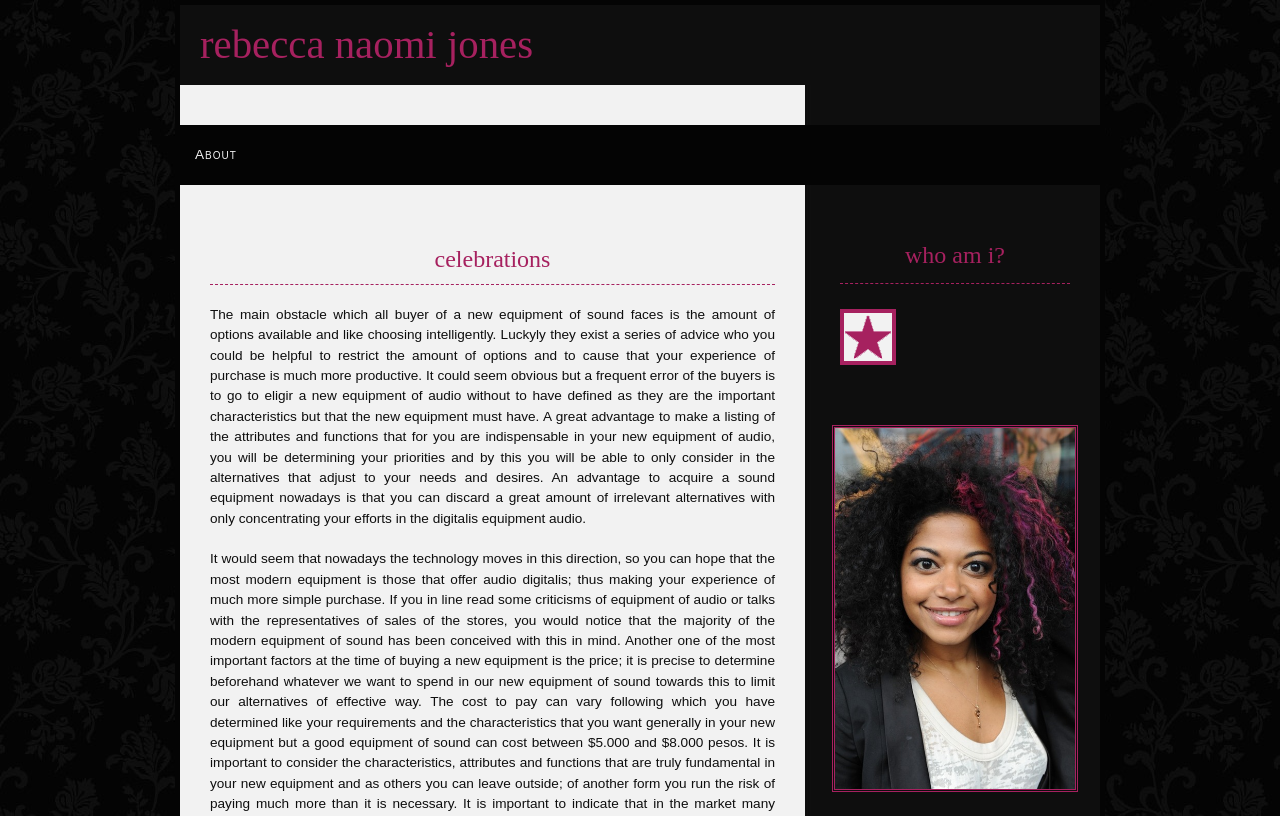Extract the primary headline from the webpage and present its text.

rebecca naomi jones